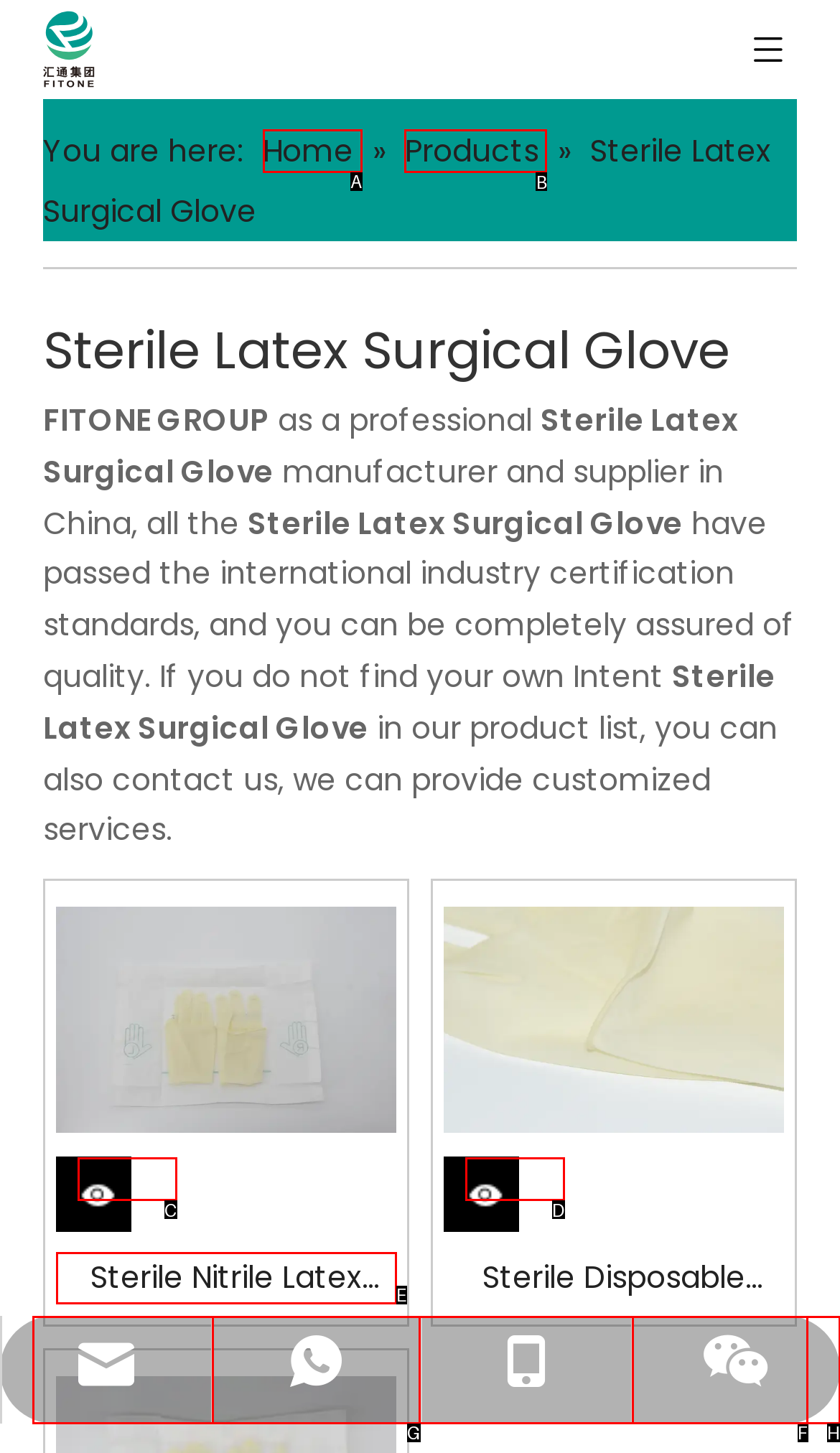Identify the letter of the UI element I need to click to carry out the following instruction: Go to the 'Home' page

None